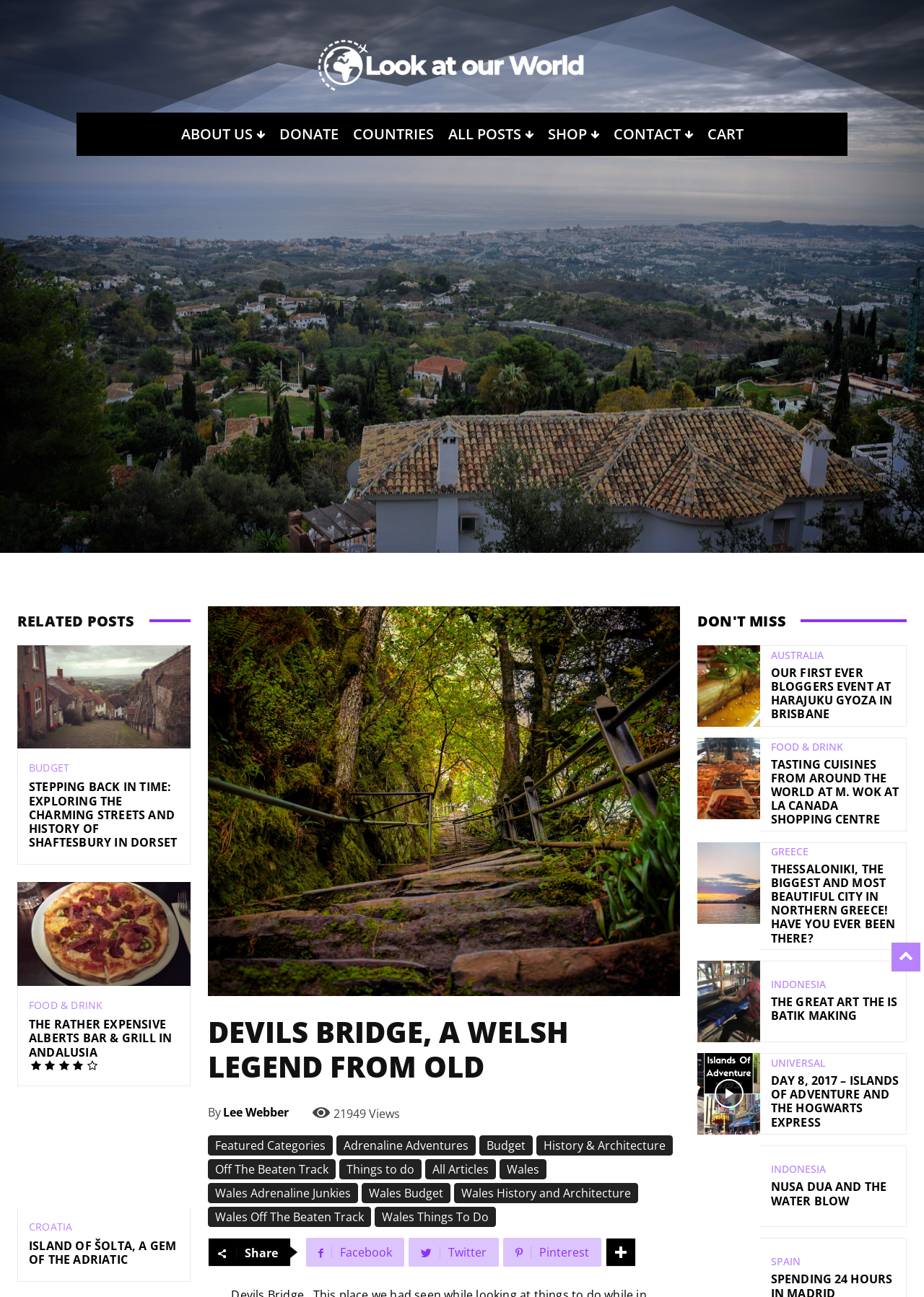Give an extensive and precise description of the webpage.

This webpage is about a Welsh legend from old, with a focus on Devils Bridge. At the top of the page, there is a logo and a navigation menu with links to various sections, including "About Us", "Donate", "Countries", "All Posts", "Shop", "Contact", and "Cart". 

Below the navigation menu, there is a section titled "RELATED POSTS" with several links to articles about different topics, including "Stepping Back in Time: Exploring the Charming Streets and History of Shaftesbury in Dorset", "The Rather Expensive Alberts Bar & Grill in Andalusia", and "Island of Šolta, a Gem of the Adriatic". 

The main content of the page is about Devils Bridge, a Welsh legend from old, with a heading and a brief description. There are also links to related categories, such as "Featured Categories", "Adrenaline Adventures", "Budget", "History & Architecture", "Off The Beaten Track", and "Things to do". 

On the right side of the page, there is a section titled "DEVILS BRIDGE, A WELSH LEGEND FROM OLD" with a brief description and links to related articles. Below this section, there are social media sharing links and a "DON'T MISS" section with links to more articles, including "Our first ever bloggers event at Harajuku Gyoza in Brisbane", "Tasting Cuisines from Around the World at M. Wok at La Canada Shopping Centre", and "Thessaloniki, the biggest and most beautiful city in Northern Greece! Have you ever been there?".